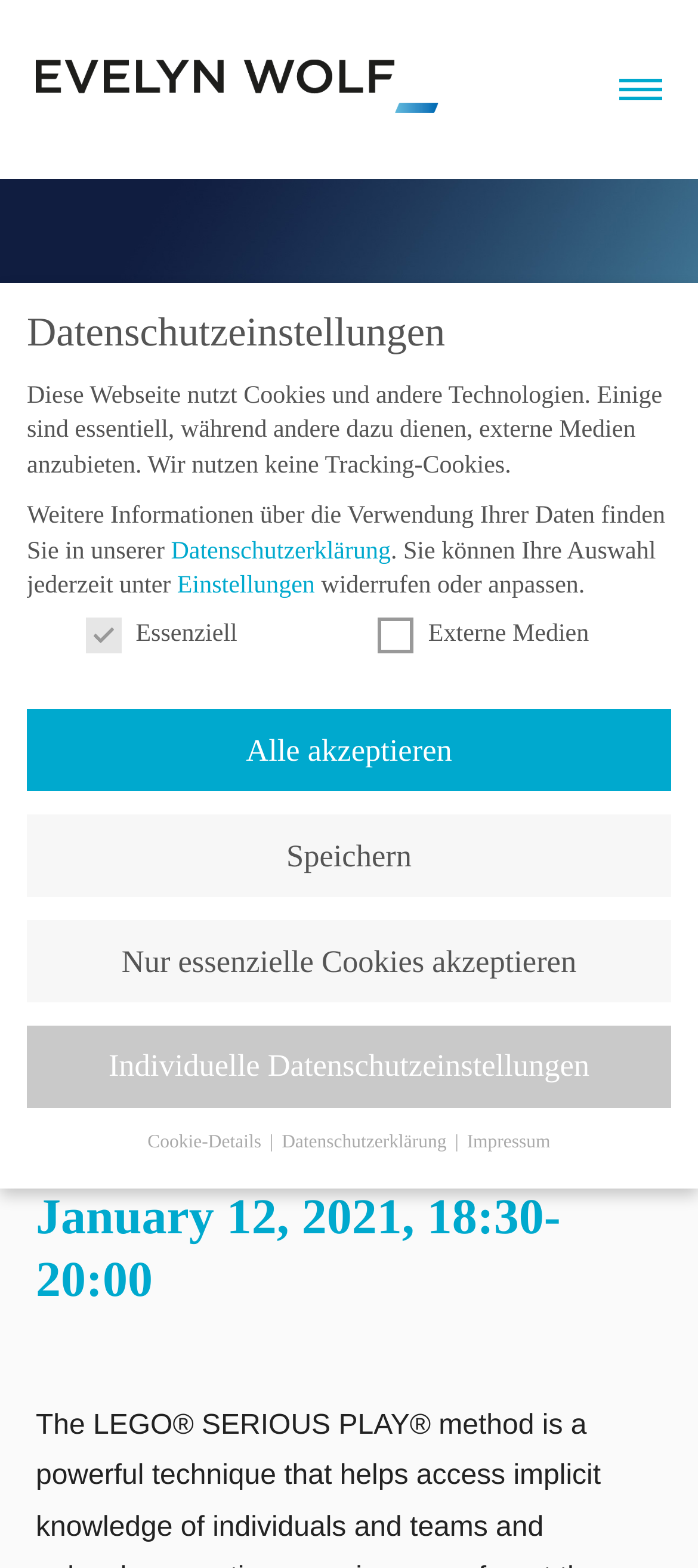Find the bounding box coordinates of the element to click in order to complete the given instruction: "Click Datenschutzerklärung."

[0.245, 0.343, 0.56, 0.36]